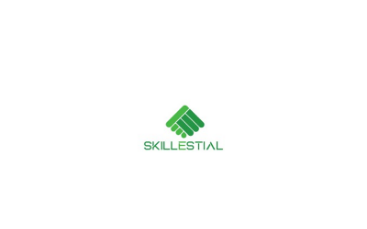Deliver an in-depth description of the image, highlighting major points.

The image features the logo of Skillestial, a platform dedicated to connecting mentees with mentors for personalized guidance. The logo prominently displays a stylized green handshake, symbolizing collaboration and support in educational mentorship. Below the handshake graphic, the word "SKILLESTIAL" is written in a sleek, modern font, reinforcing the platform's focus on professional development and knowledge sharing. This logo encapsulates Skillestial's mission to facilitate meaningful connections and enhance mentorship experiences for individuals seeking to advance their skills and knowledge.